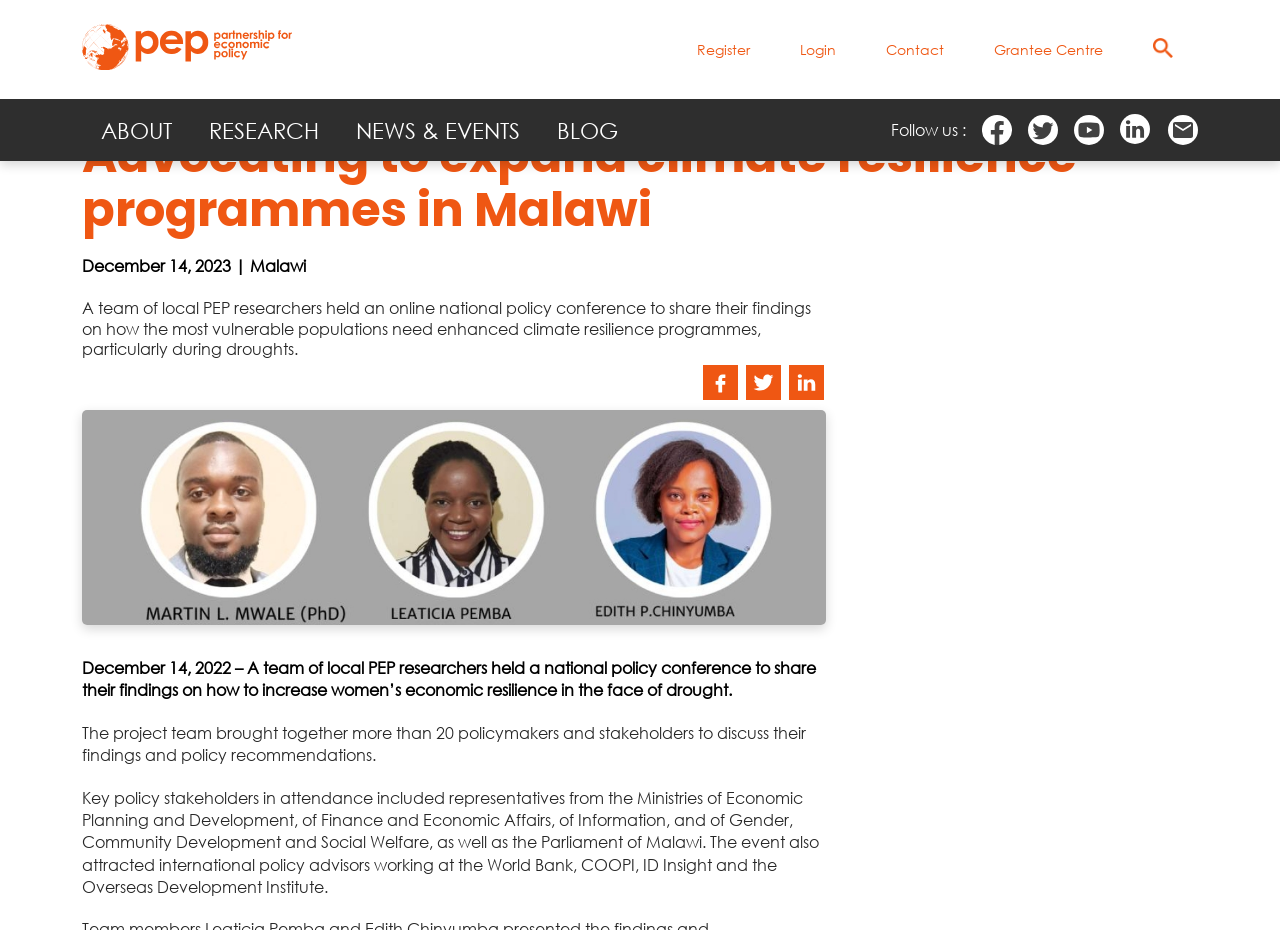Please locate and generate the primary heading on this webpage.

Advocating to expand climate resilience programmes in Malawi